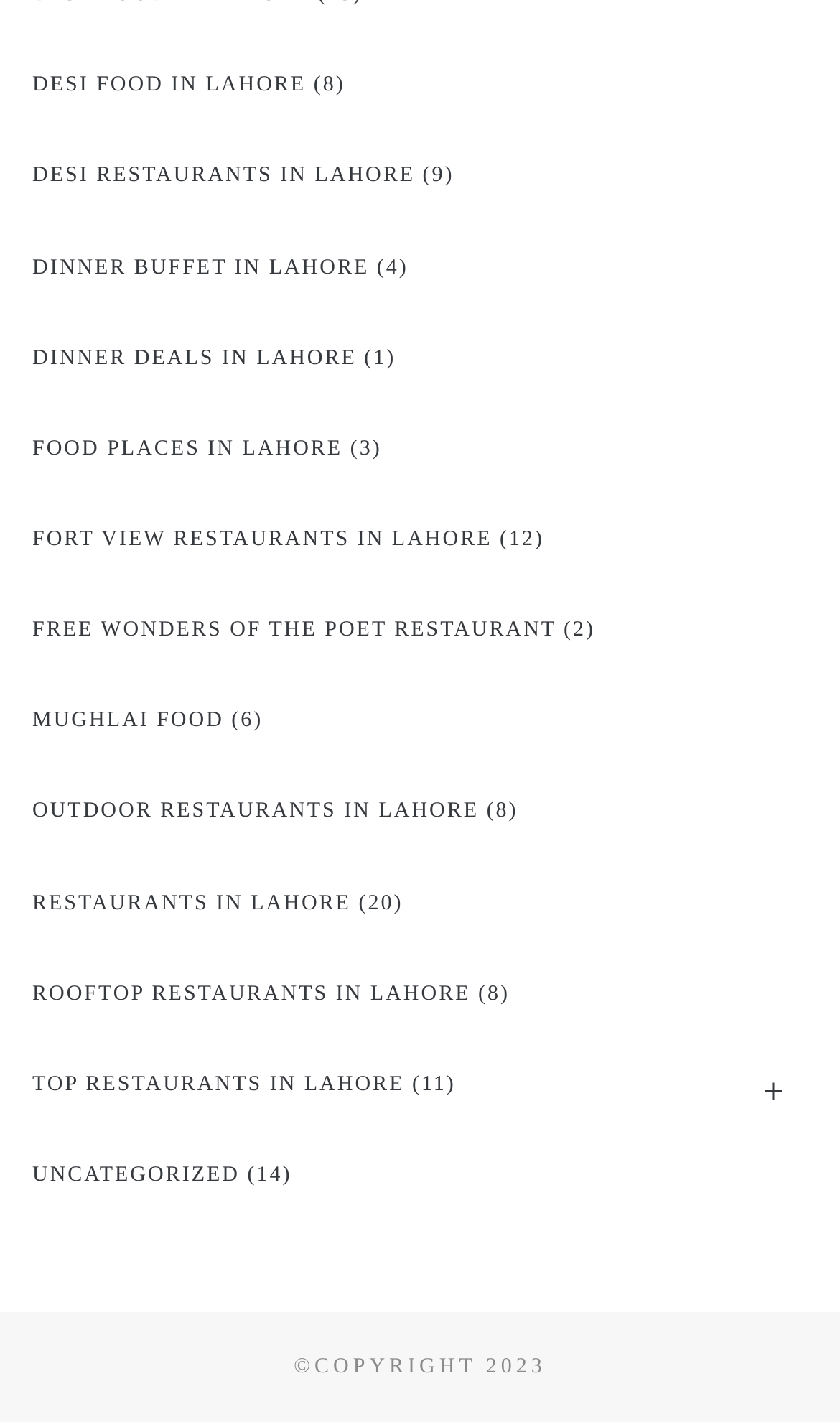Identify the bounding box coordinates for the UI element described as: "Fort view restaurants in Lahore".

[0.038, 0.371, 0.586, 0.388]